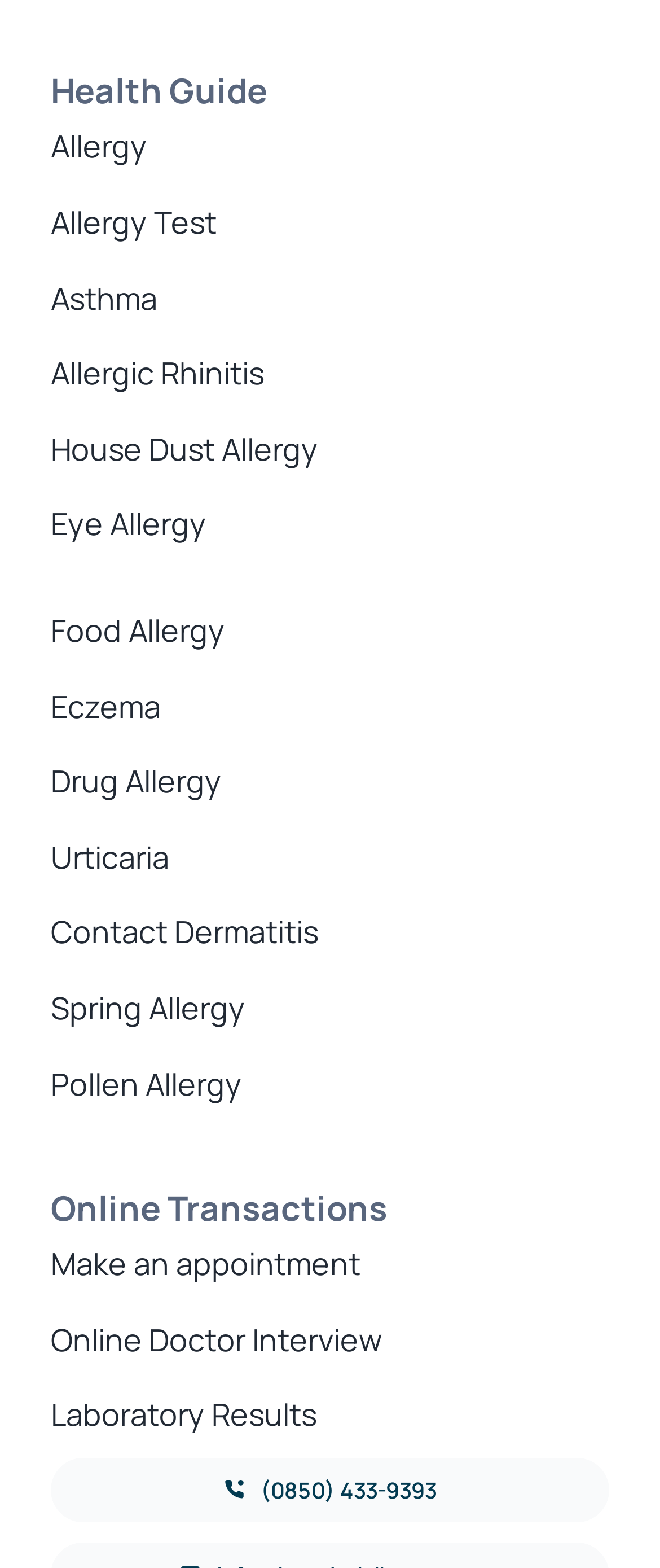Provide the bounding box coordinates in the format (top-left x, top-left y, bottom-right x, bottom-right y). All values are floating point numbers between 0 and 1. Determine the bounding box coordinate of the UI element described as: Allergy

[0.077, 0.077, 0.923, 0.112]